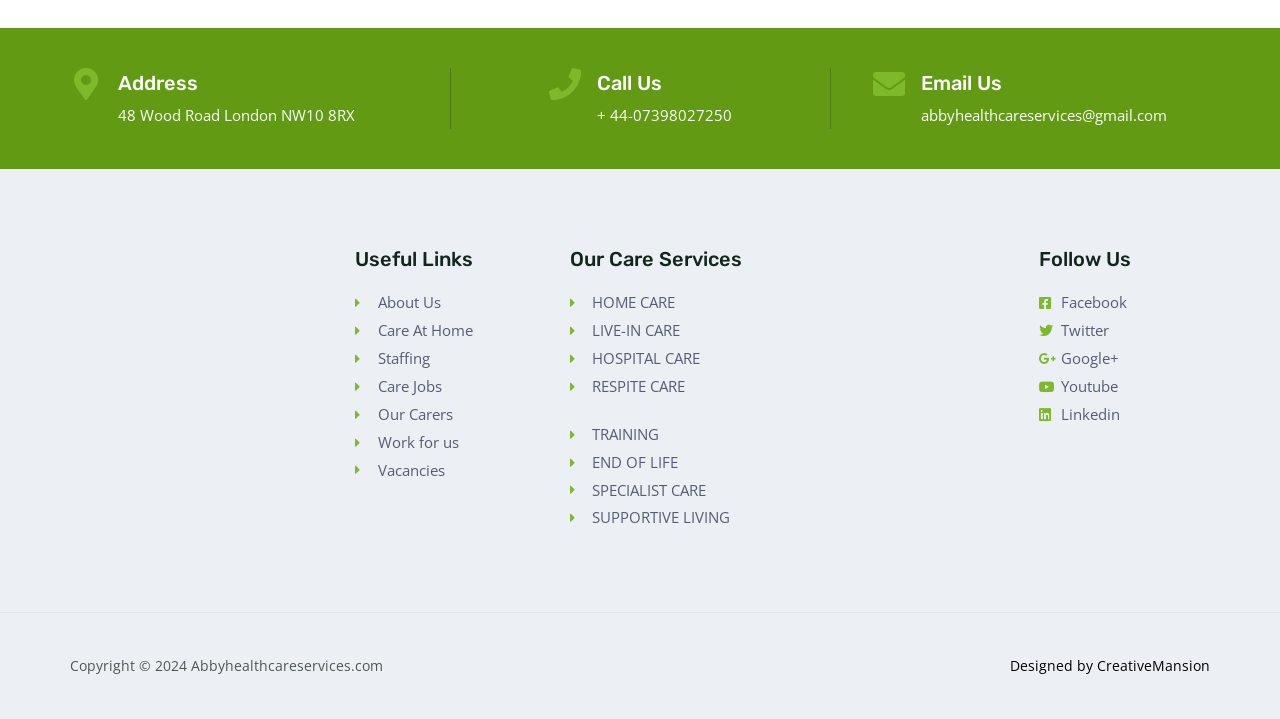Please give the bounding box coordinates of the area that should be clicked to fulfill the following instruction: "Contact via email". The coordinates should be in the format of four float numbers from 0 to 1, i.e., [left, top, right, bottom].

[0.72, 0.146, 0.912, 0.173]